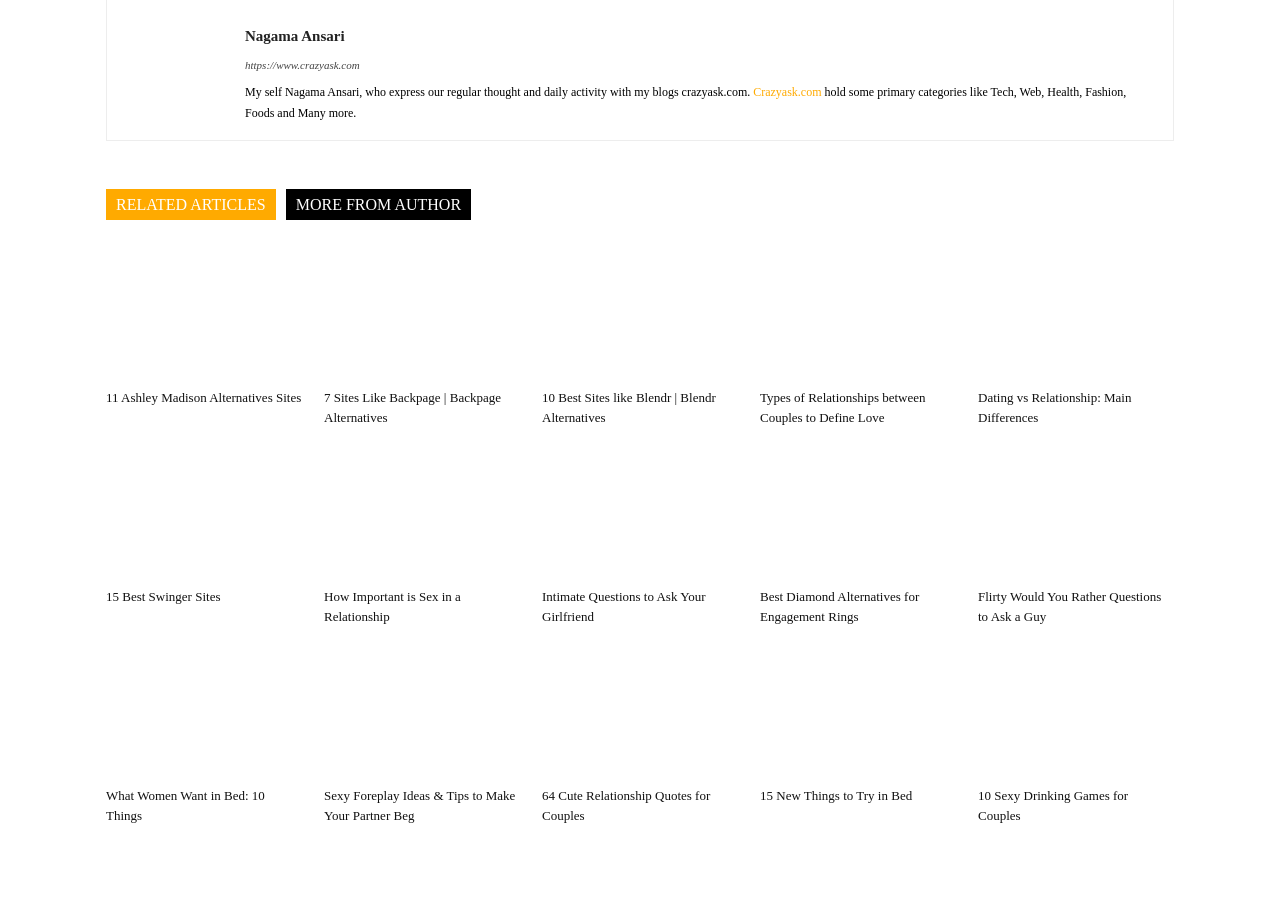Find the bounding box coordinates corresponding to the UI element with the description: "title="15 Best Swinger Sites"". The coordinates should be formatted as [left, top, right, bottom], with values as floats between 0 and 1.

[0.083, 0.49, 0.236, 0.638]